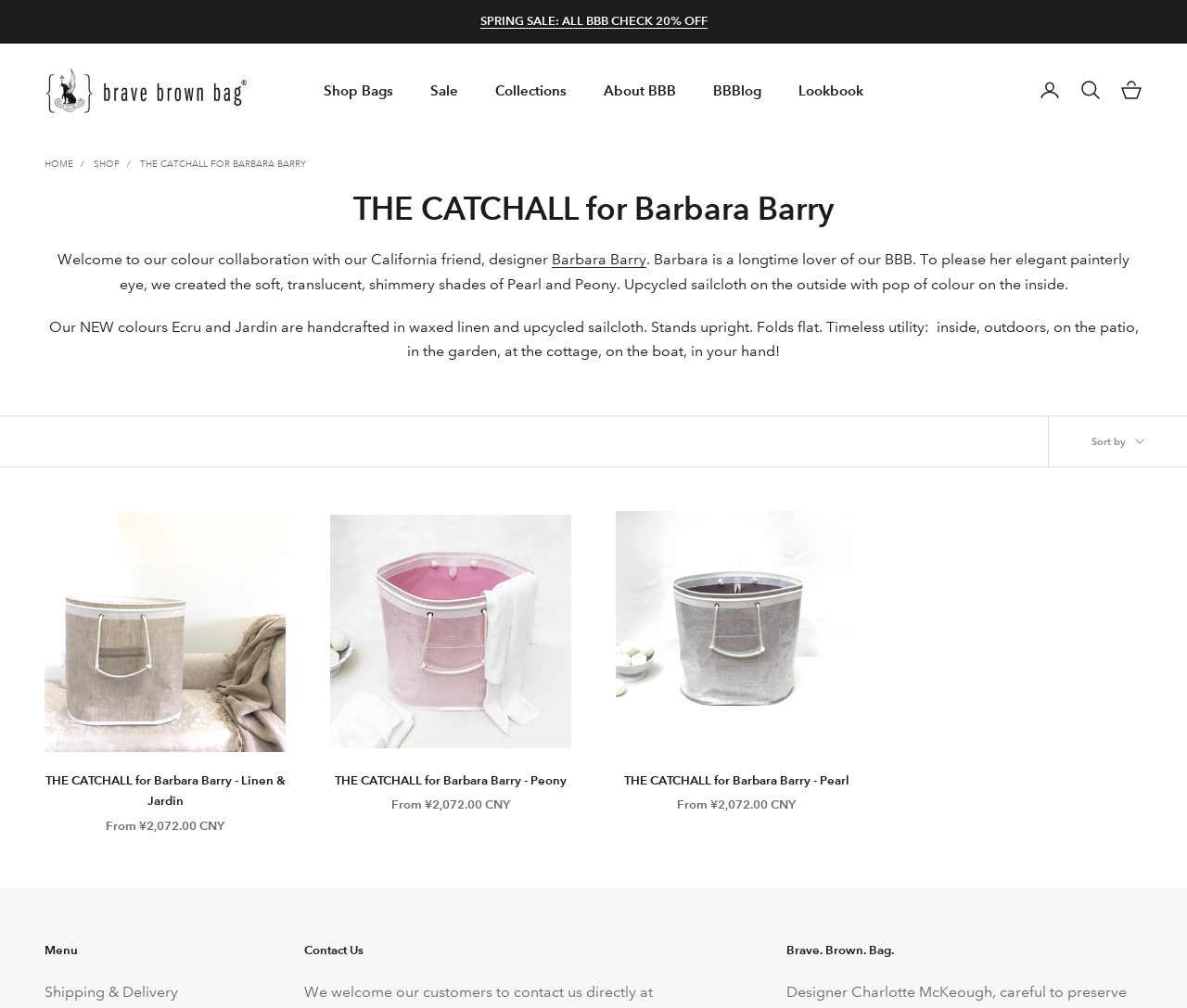From the given element description: "BBBlog", find the bounding box for the UI element. Provide the coordinates as four float numbers between 0 and 1, in the order [left, top, right, bottom].

[0.601, 0.078, 0.641, 0.101]